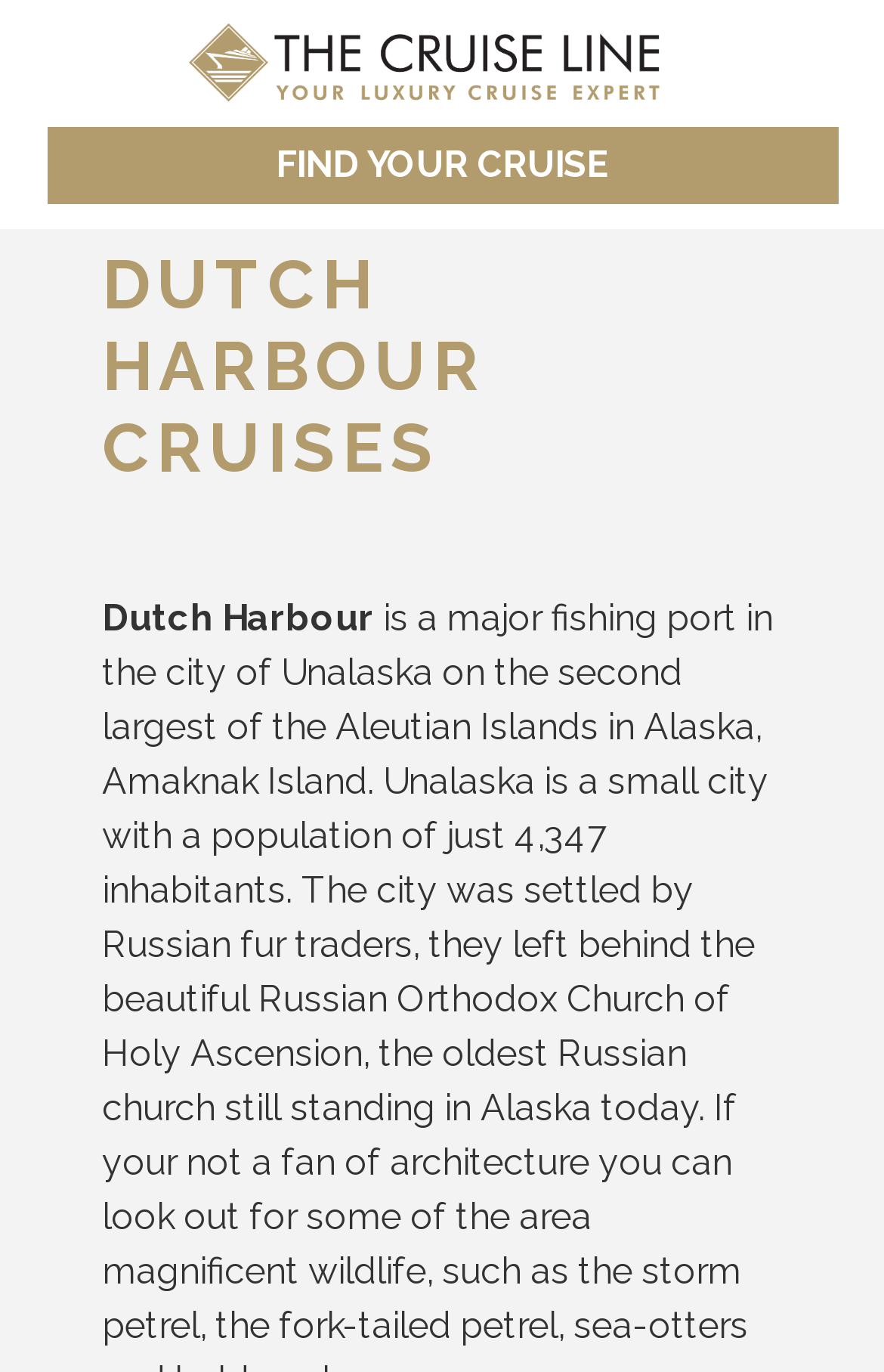Give a concise answer using only one word or phrase for this question:
What is the name of the cruise port?

Dutch Harbour